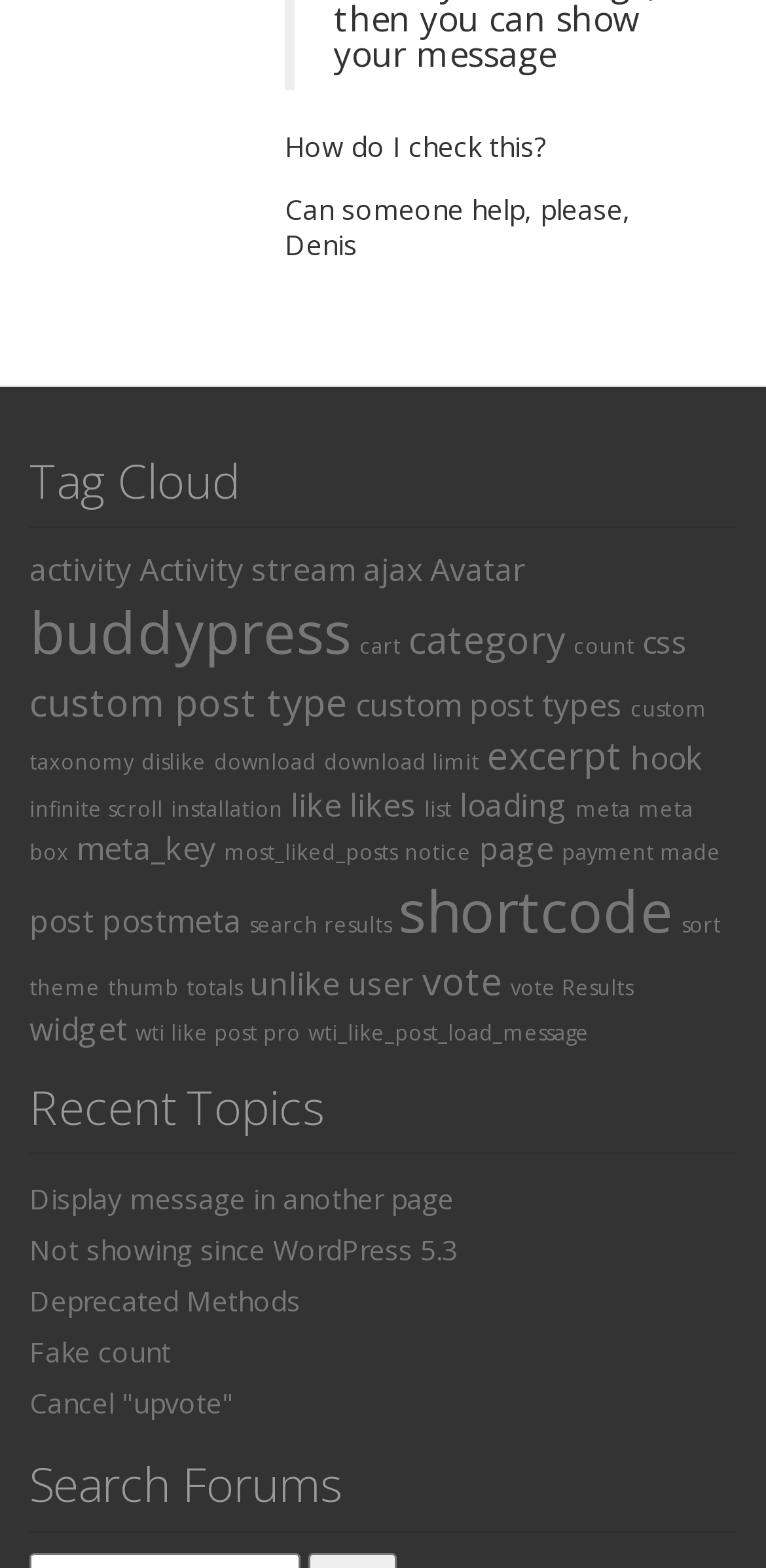Please find the bounding box coordinates for the clickable element needed to perform this instruction: "Check recent topics".

[0.038, 0.69, 0.962, 0.737]